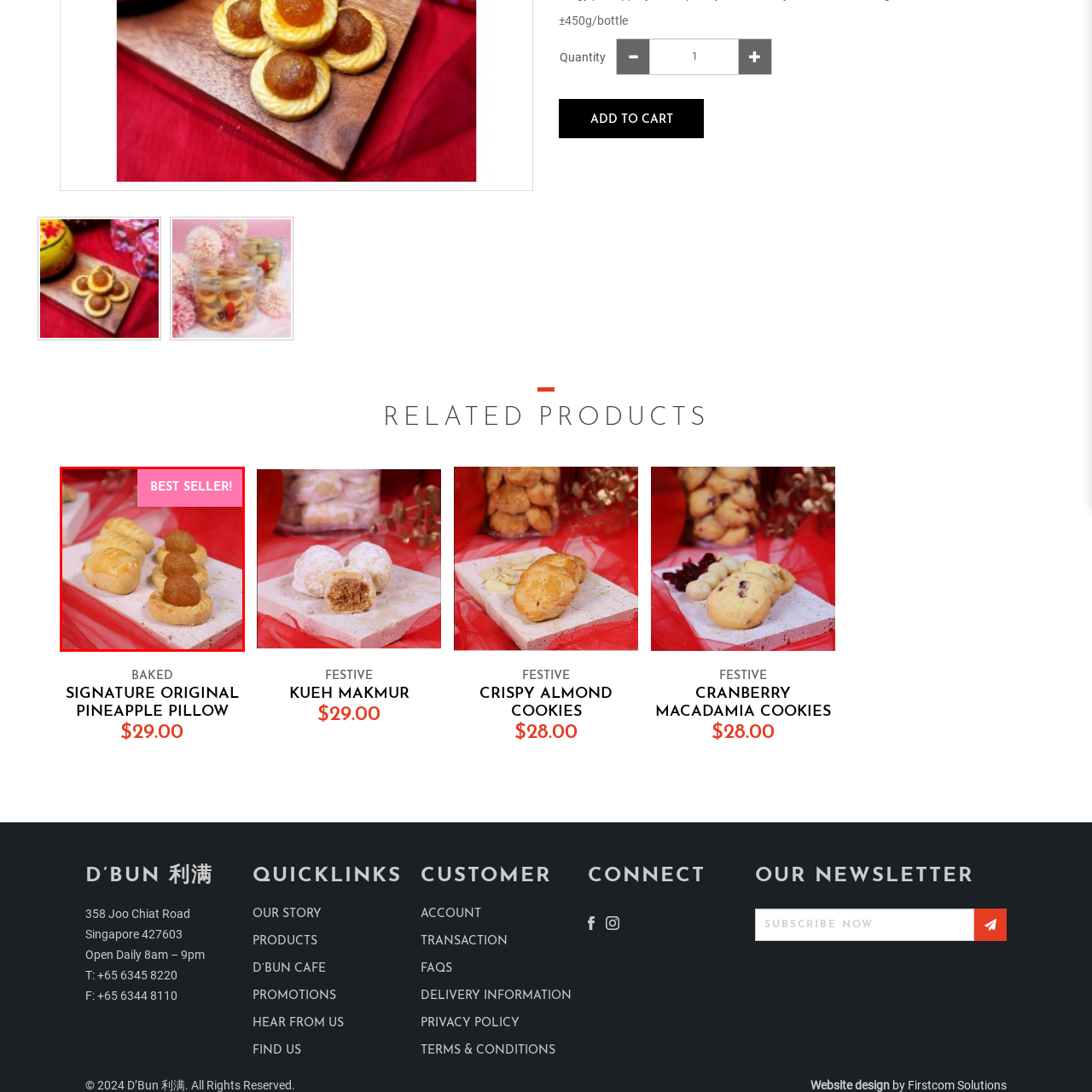How many types of pastries are displayed?
Review the image highlighted by the red bounding box and respond with a brief answer in one word or phrase.

Two